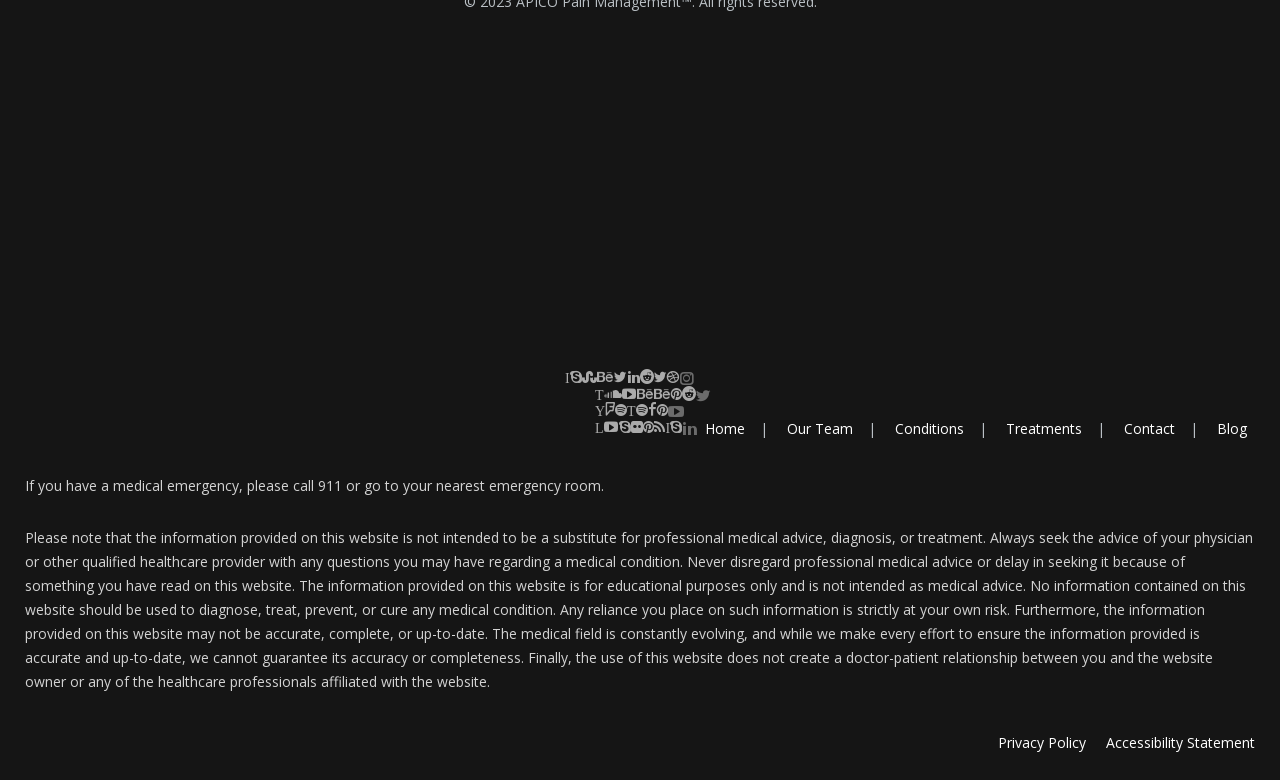Refer to the image and provide an in-depth answer to the question:
What is the purpose of this website?

Although the meta description is empty, the website's content suggests that it provides medical information. The static text elements contain disclaimers about the website's content not being a substitute for professional medical advice, and the links in the navigation menu include 'Conditions', 'Treatments', and 'Blog', which are all related to medical topics.